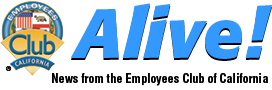Based on the image, please elaborate on the answer to the following question:
What is the symbolic representation of in the circular emblem?

The circular emblem highlights the club's name and a symbolic representation of California, which implies that the symbolic representation is of California.